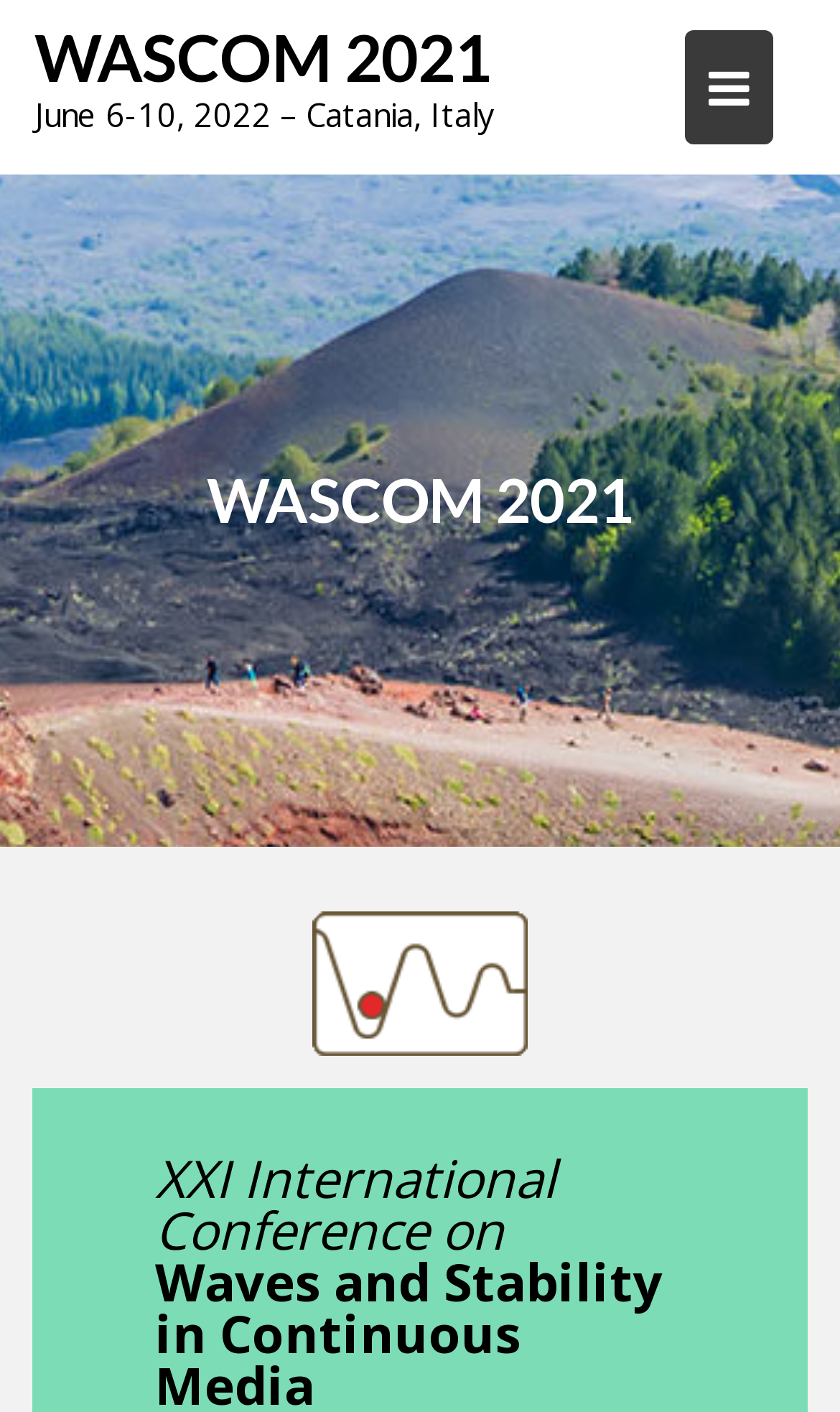Using the description: "WASCOM 2021", determine the UI element's bounding box coordinates. Ensure the coordinates are in the format of four float numbers between 0 and 1, i.e., [left, top, right, bottom].

[0.041, 0.012, 0.585, 0.067]